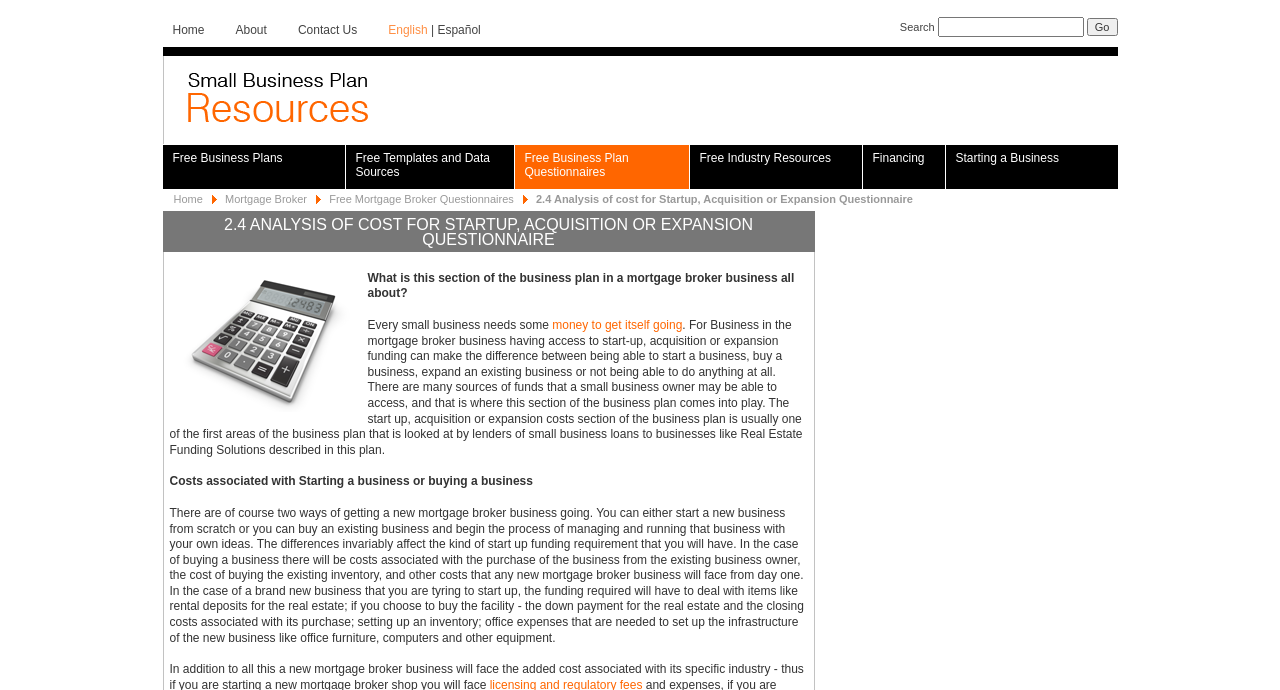What is the purpose of the start-up, acquisition or expansion costs section of the business plan?
Examine the image and provide an in-depth answer to the question.

The start-up, acquisition or expansion costs section of the business plan is used to determine the funding requirements of the business. This section is reviewed by lenders to determine the amount of funding required to start, acquire or expand a mortgage broker business.